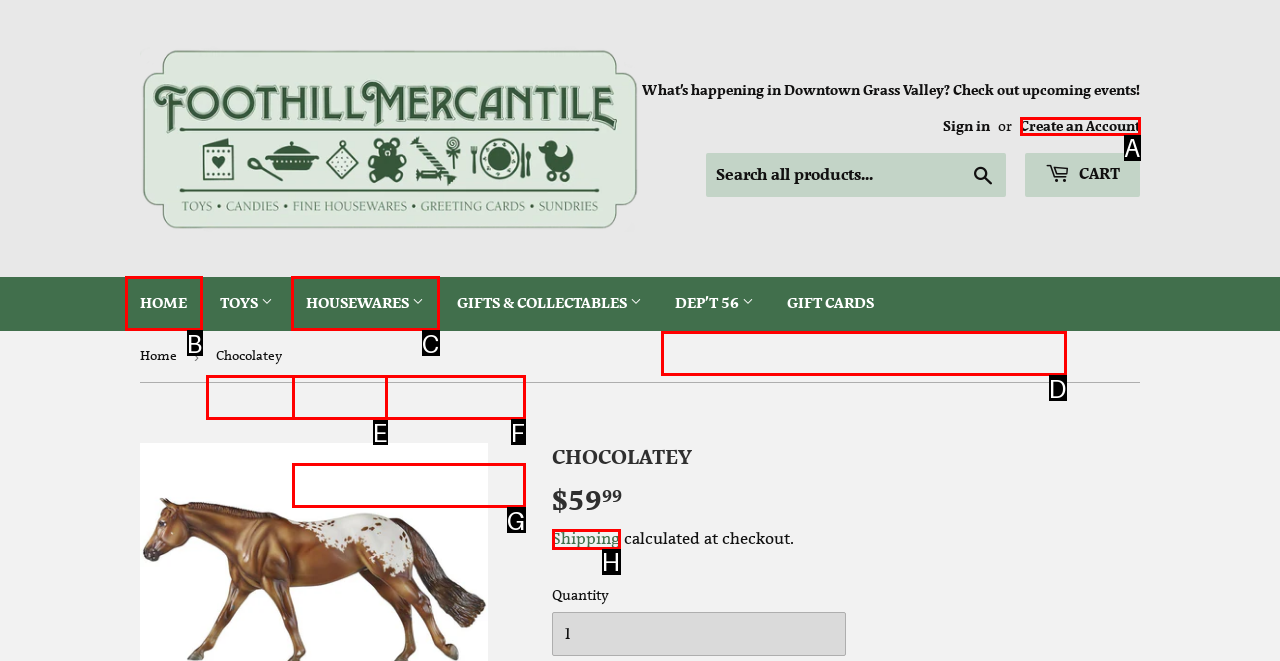Determine the HTML element that aligns with the description: Housewares
Answer by stating the letter of the appropriate option from the available choices.

C